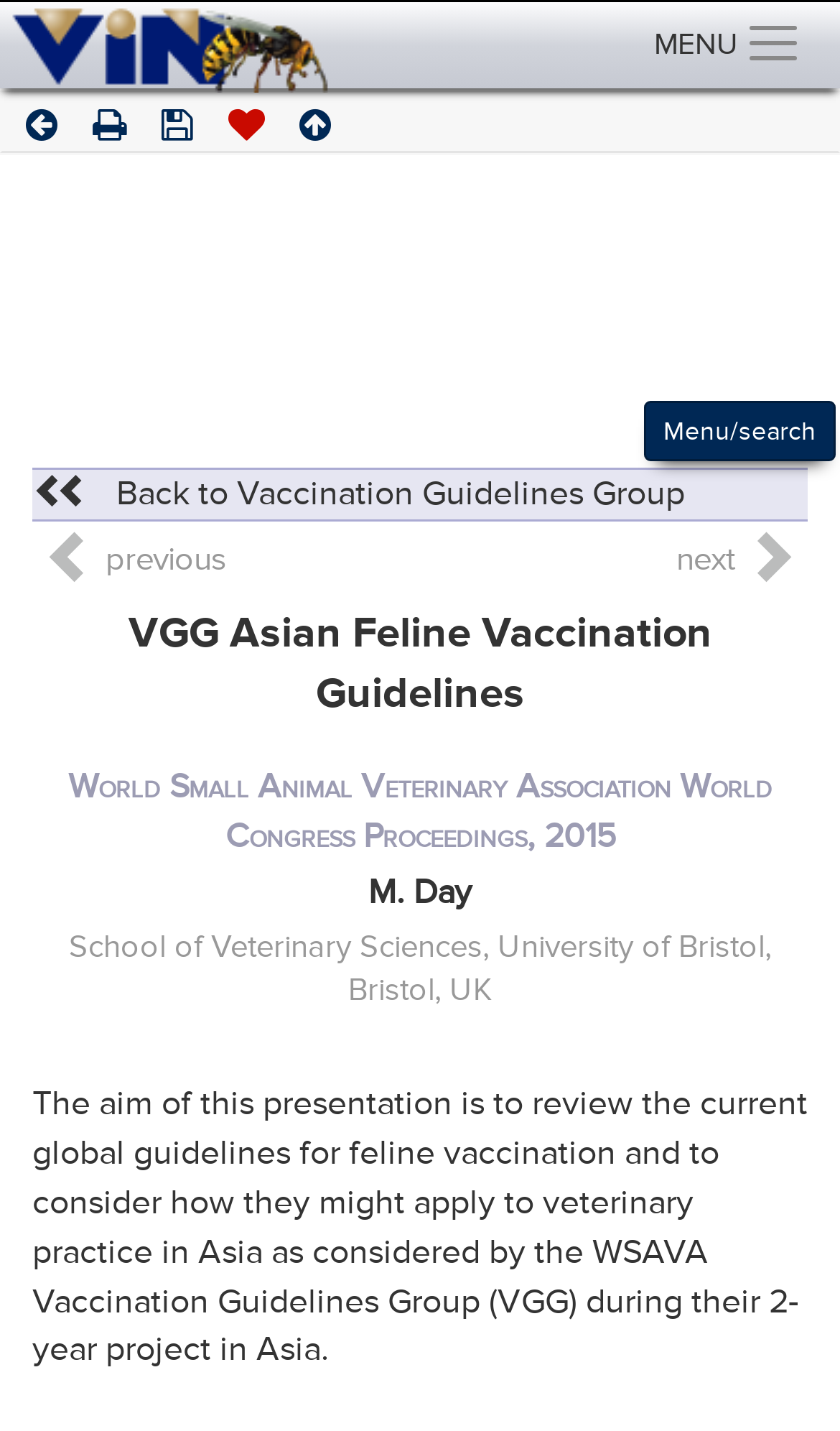Generate a comprehensive description of the webpage.

The webpage is about the VGG Asian Feline Vaccination Guidelines presented at the WSAVA 2015 Congress. At the top right corner, there are two buttons labeled "MENU". On the top left, there is a link with a logo image next to it. Below the logo, there is a link to "WSAVA 2015 Congress". 

A list of options is located on the top left, including "Back", "Print", "Save", "Bookmark", and "Top", each with an icon. Below this list, there are links to "Back to Vaccination Guidelines Group", "previous", and "next". 

The main content of the webpage is divided into sections. The first section has a title "VGG Asian Feline Vaccination Guidelines" followed by a subtitle "World Small Animal Veterinary Association World Congress Proceedings, 2015". The author's name, "M. Day", and their affiliation, "School of Veterinary Sciences, University of Bristol, Bristol, UK", are listed below. 

The main text of the presentation is a long paragraph that reviews the current global guidelines for feline vaccination and considers their application to veterinary practice in Asia. At the bottom right corner, there is a button labeled "Left Align" with a menu/search option.